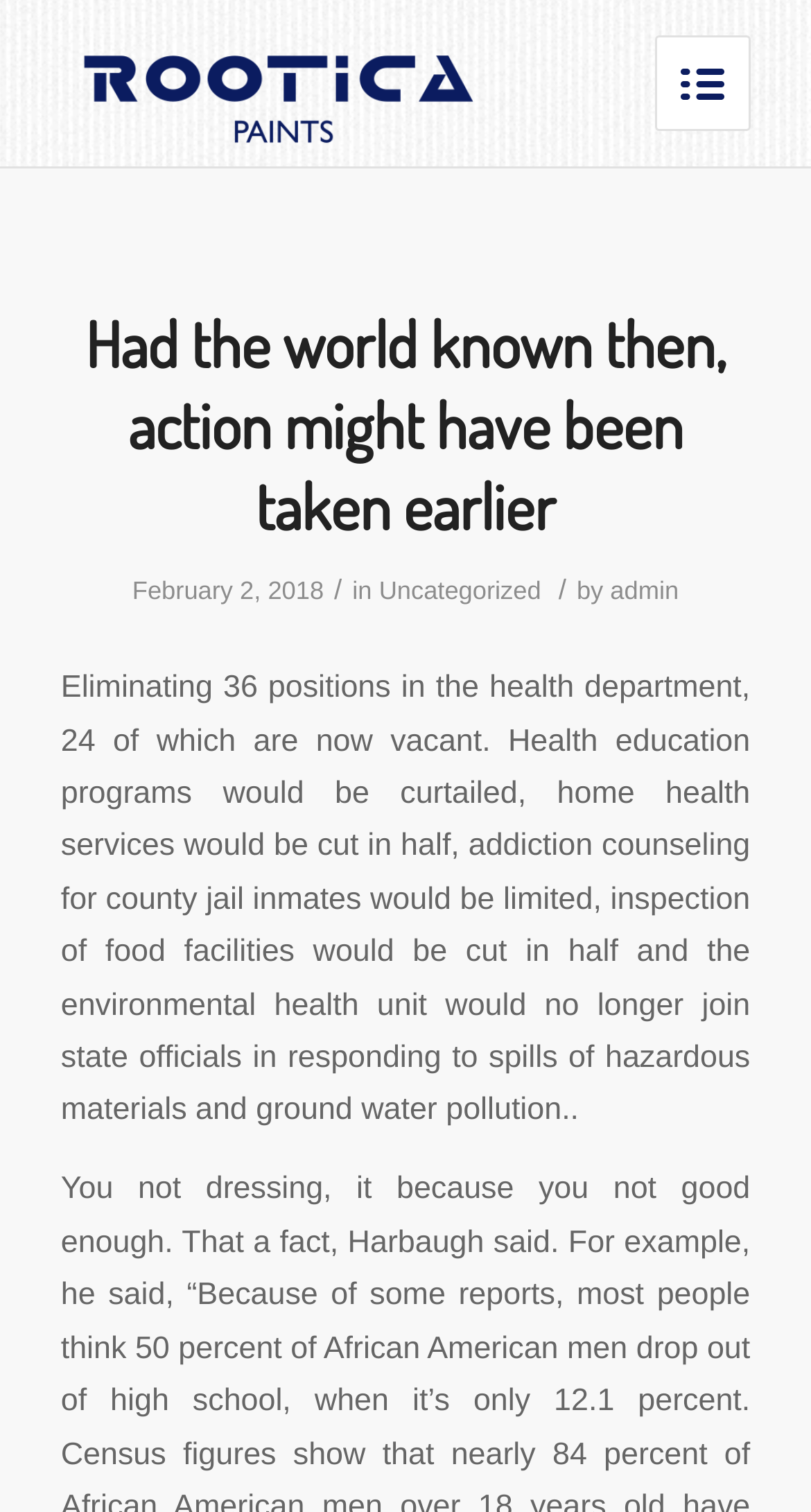What is the main topic of the article?
Based on the image, answer the question with as much detail as possible.

I found the main topic of the article by reading the StaticText element with the long text describing the cuts in the health department. This text is located inside the HeaderAsNonLandmark element, which suggests that it is the main content of the article. The text describes the elimination of positions, curtailment of programs, and cuts in services, indicating that the main topic of the article is the health department cuts.